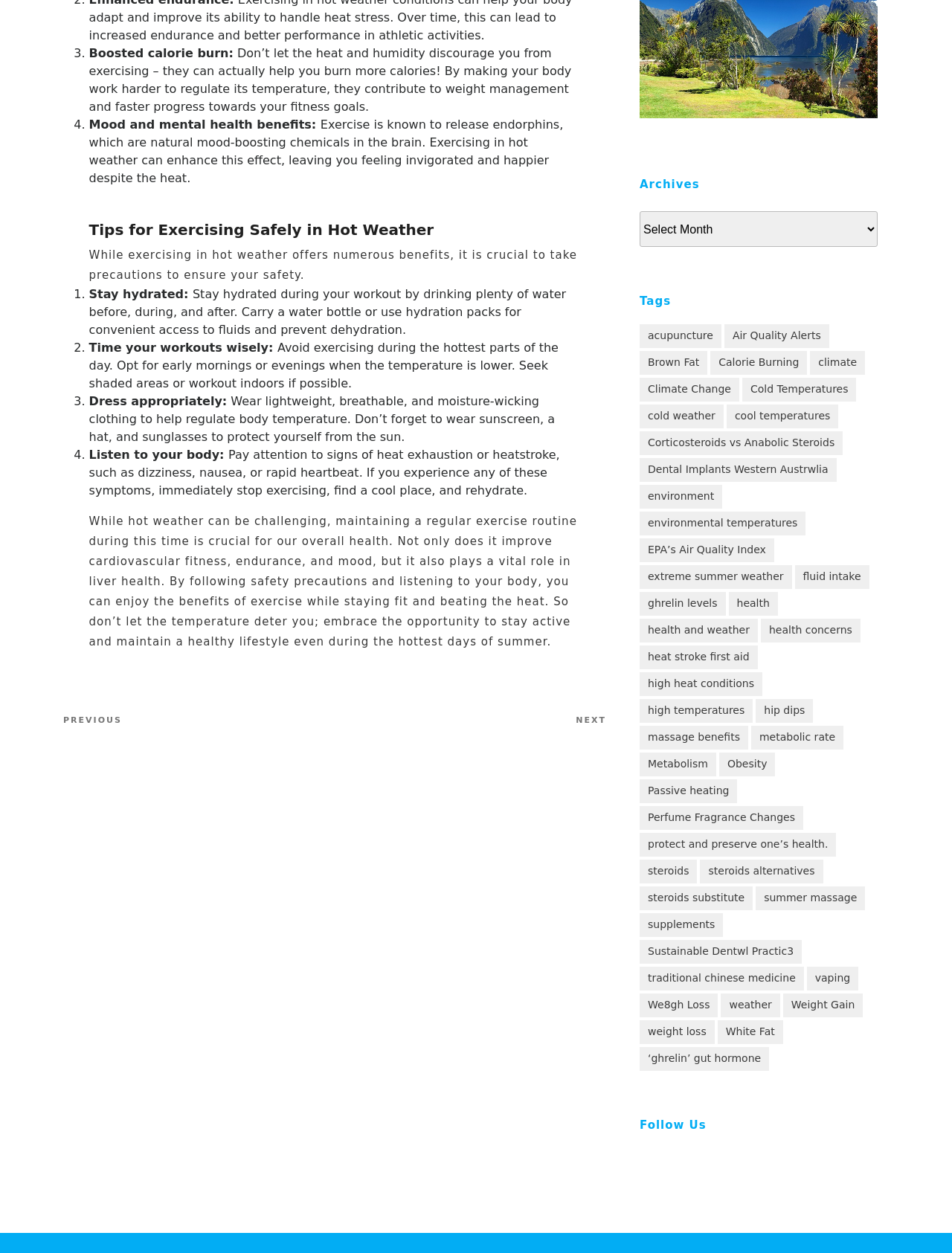Locate the bounding box coordinates of the clickable area to execute the instruction: "Click the Home link". Provide the coordinates as four float numbers between 0 and 1, represented as [left, top, right, bottom].

None